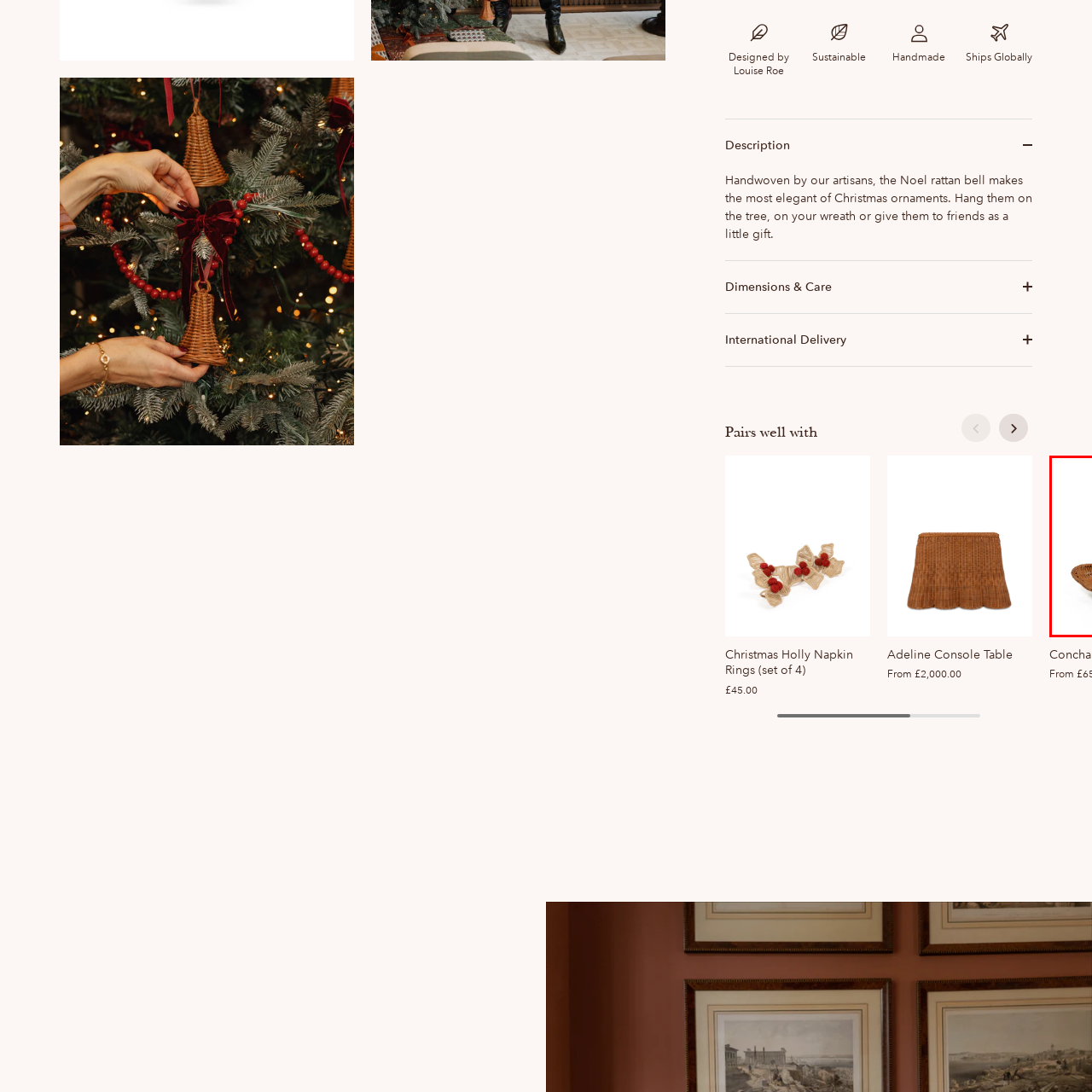Analyze the picture within the red frame, What is the purpose of the bowl? 
Provide a one-word or one-phrase response.

Decorative piece